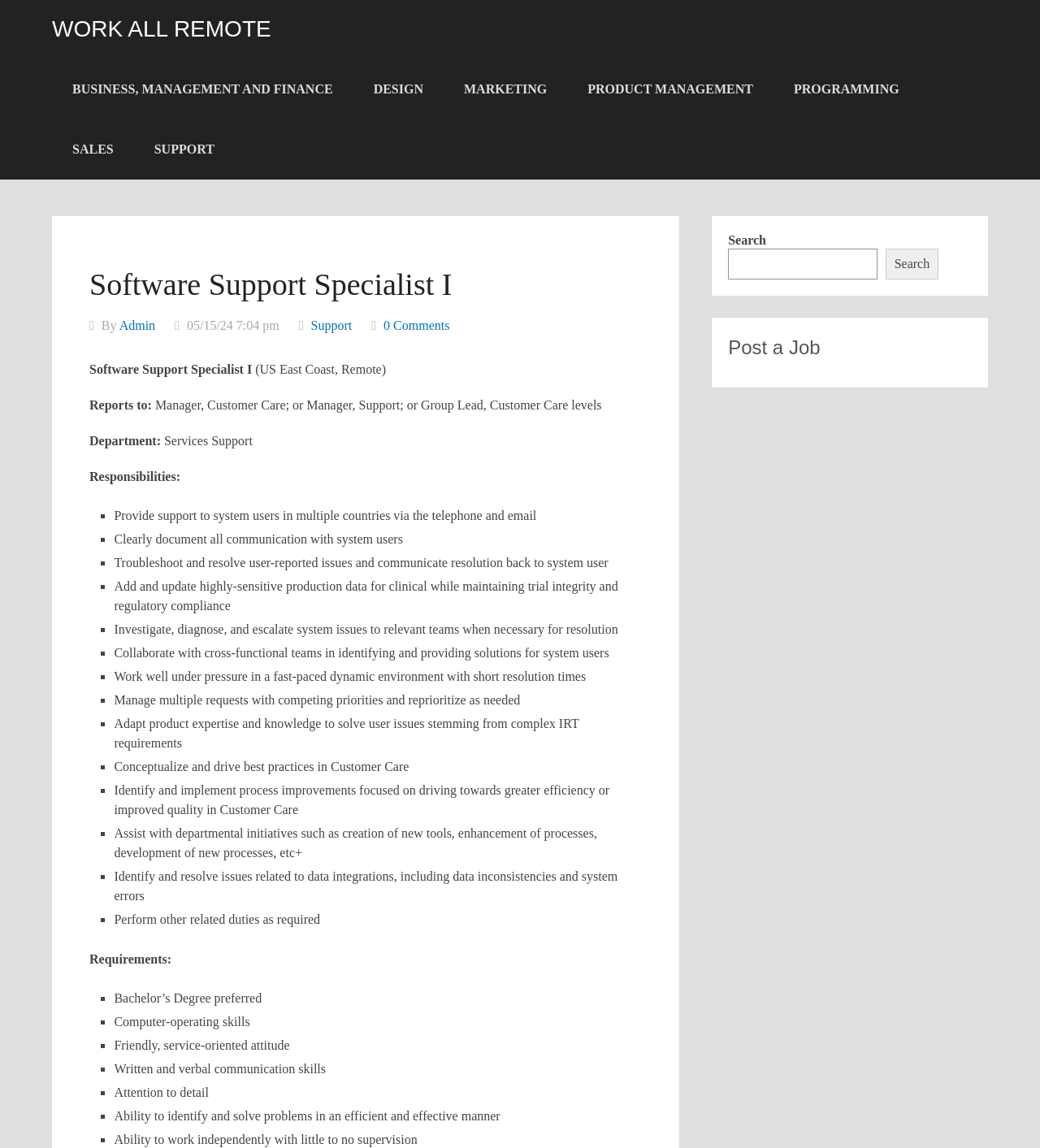Determine the bounding box coordinates of the section to be clicked to follow the instruction: "View BUSINESS, MANAGEMENT AND FINANCE". The coordinates should be given as four float numbers between 0 and 1, formatted as [left, top, right, bottom].

[0.05, 0.052, 0.34, 0.104]